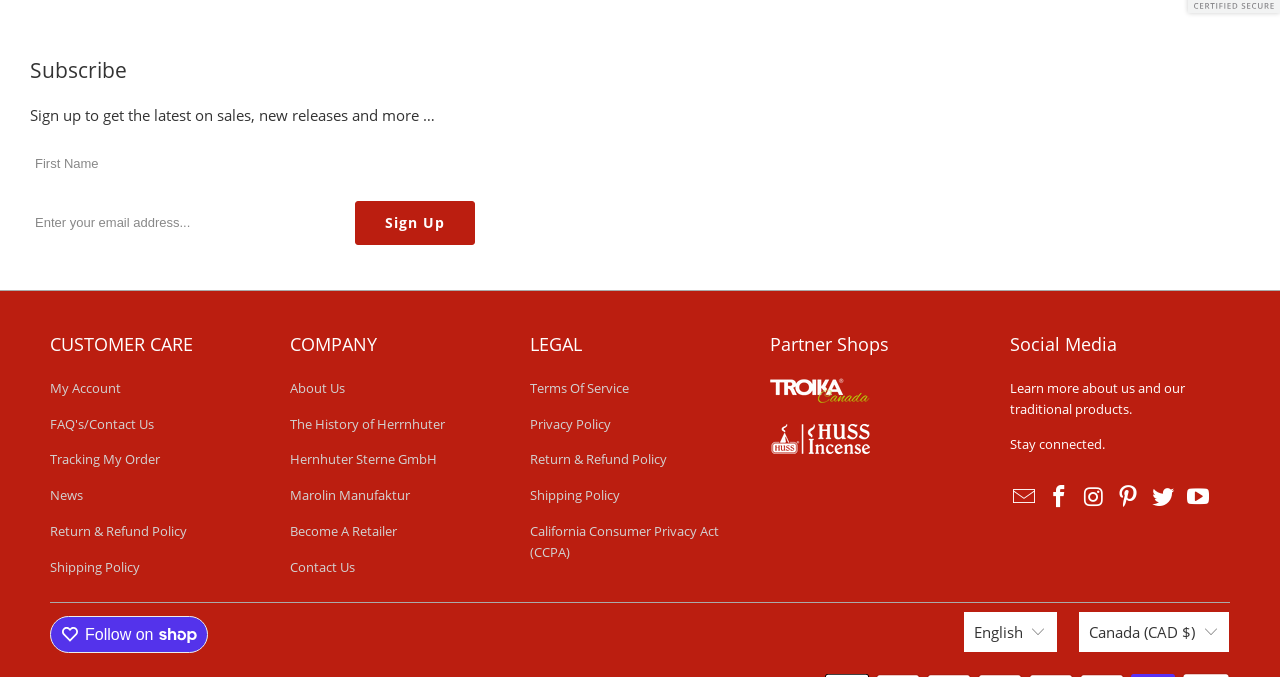Determine the bounding box for the UI element described here: "name="contact[email]" placeholder="Enter your email address..."".

[0.02, 0.296, 0.273, 0.361]